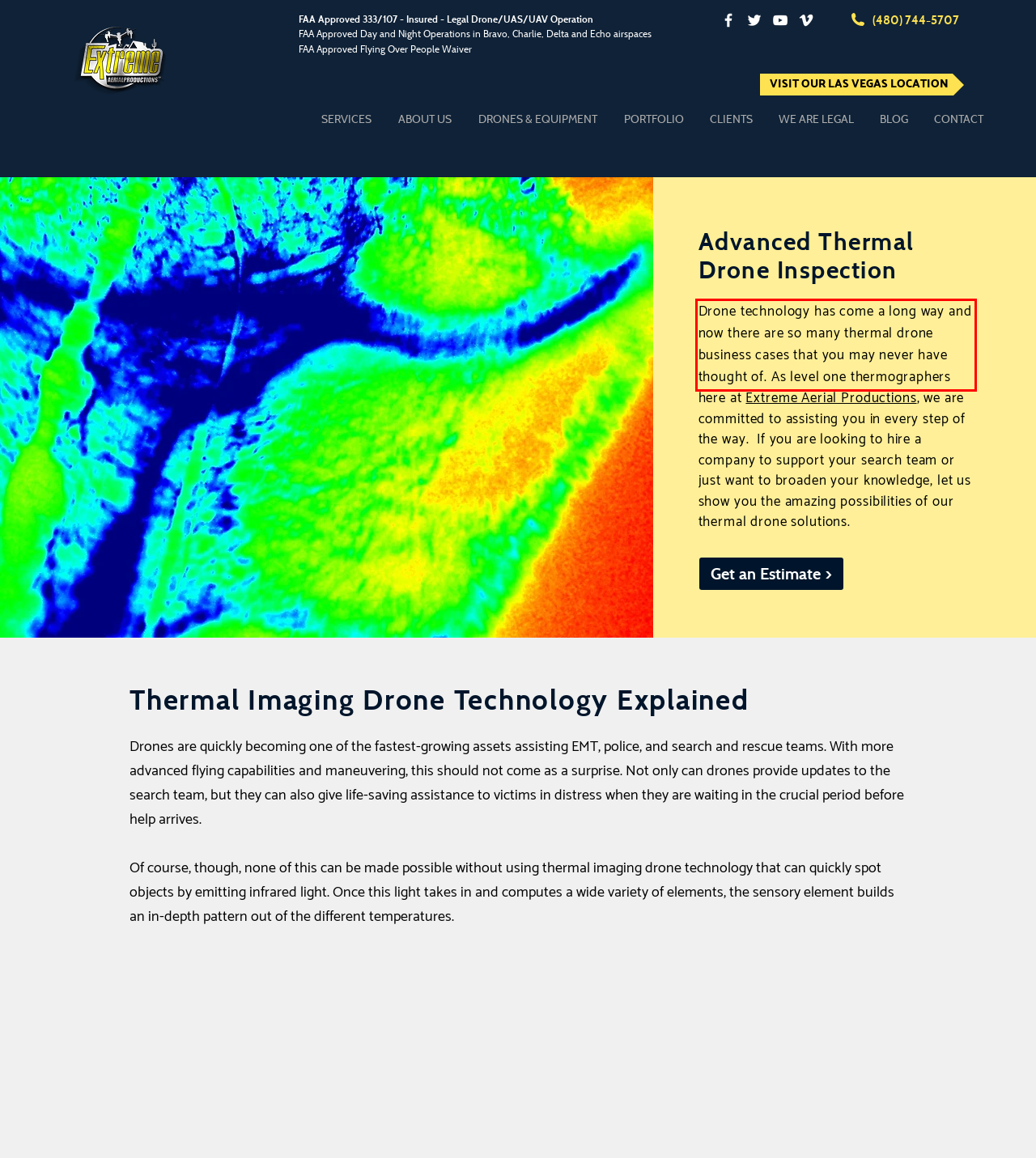Given a screenshot of a webpage, identify the red bounding box and perform OCR to recognize the text within that box.

Drone technology has come a long way and now there are so many thermal drone business cases that you may never have thought of. As level one thermographers